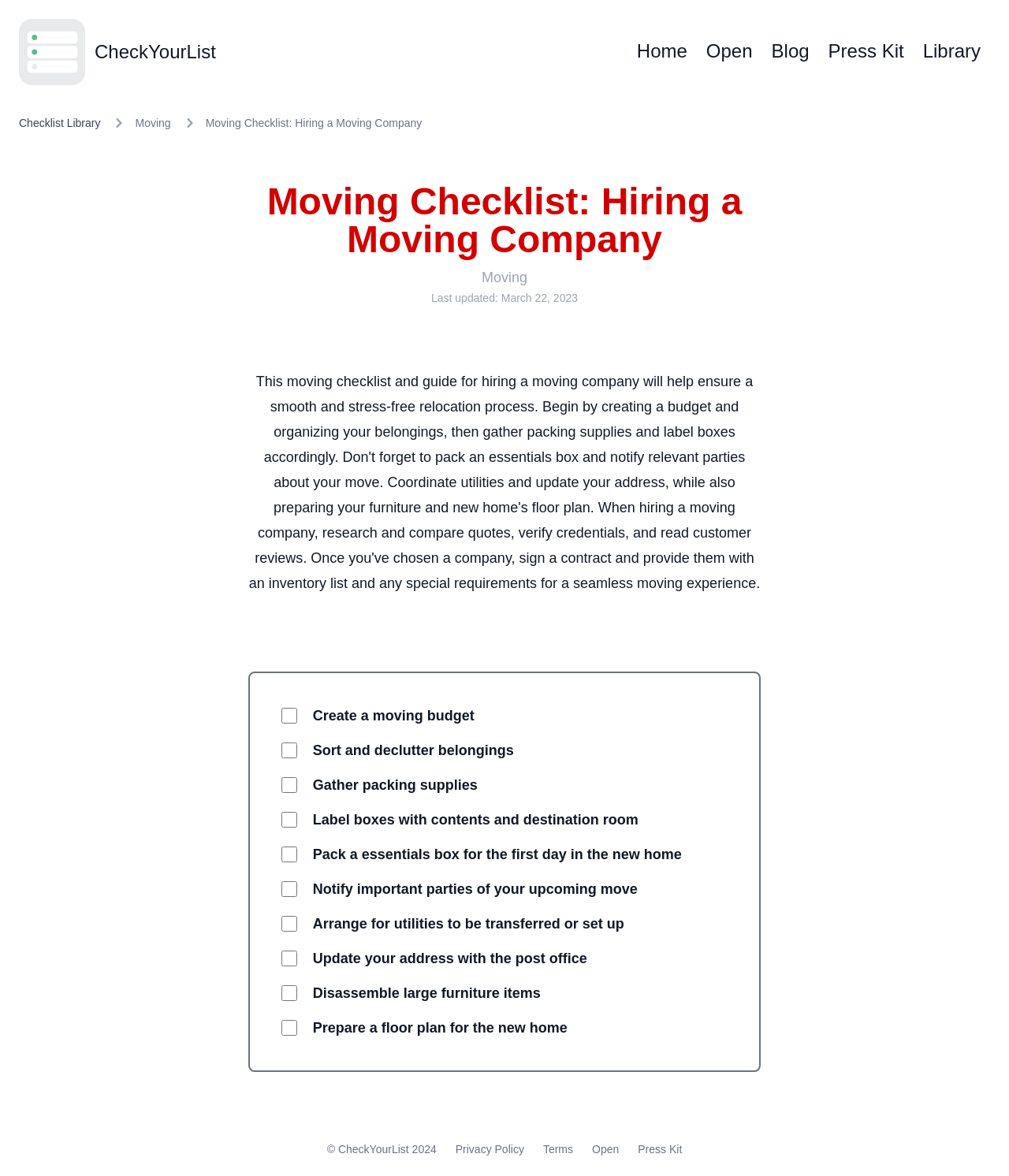How many tasks are included in the moving checklist?
Please provide a single word or phrase as your answer based on the image.

11